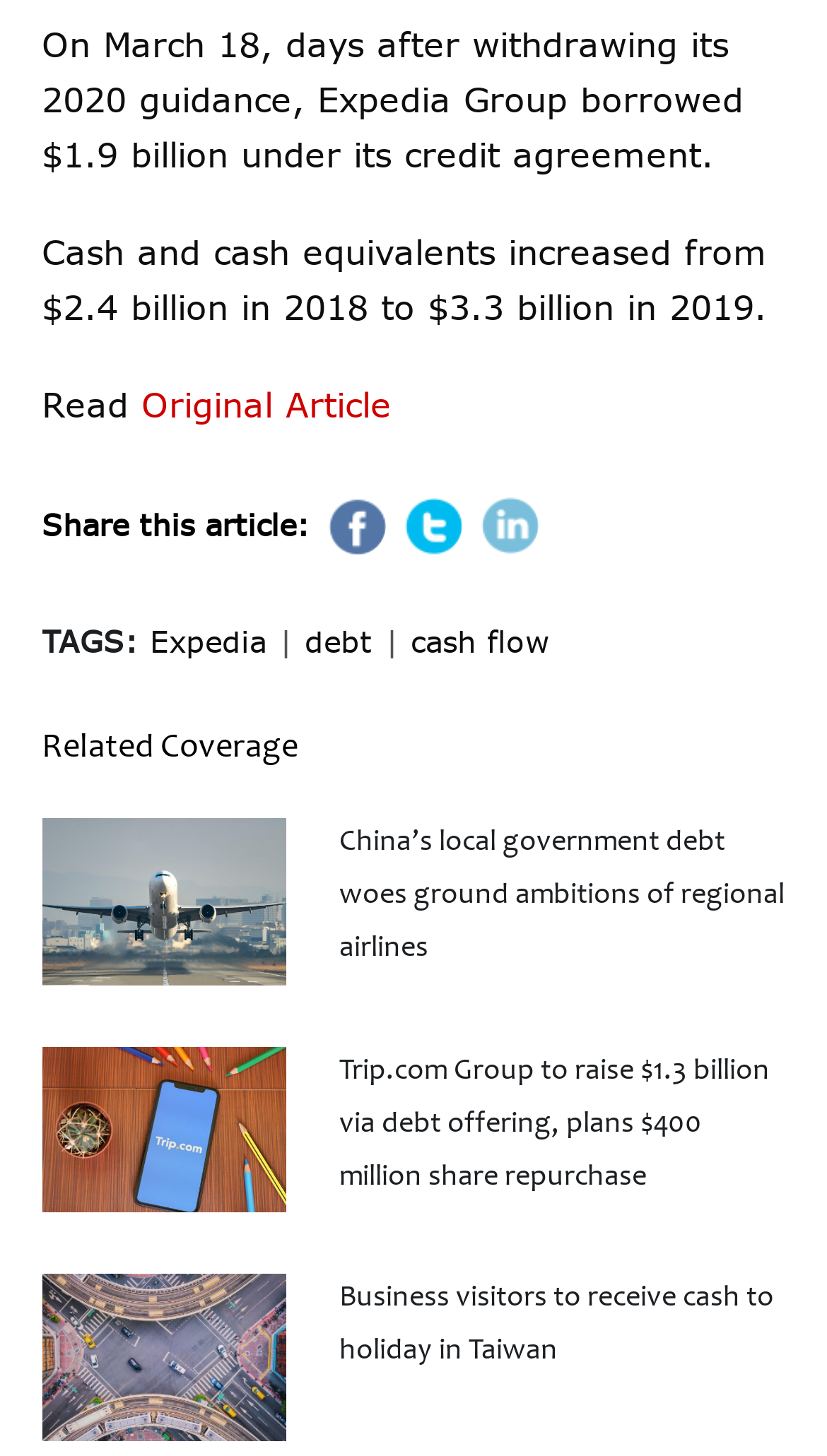Provide your answer to the question using just one word or phrase: What is the tag related to debt?

debt